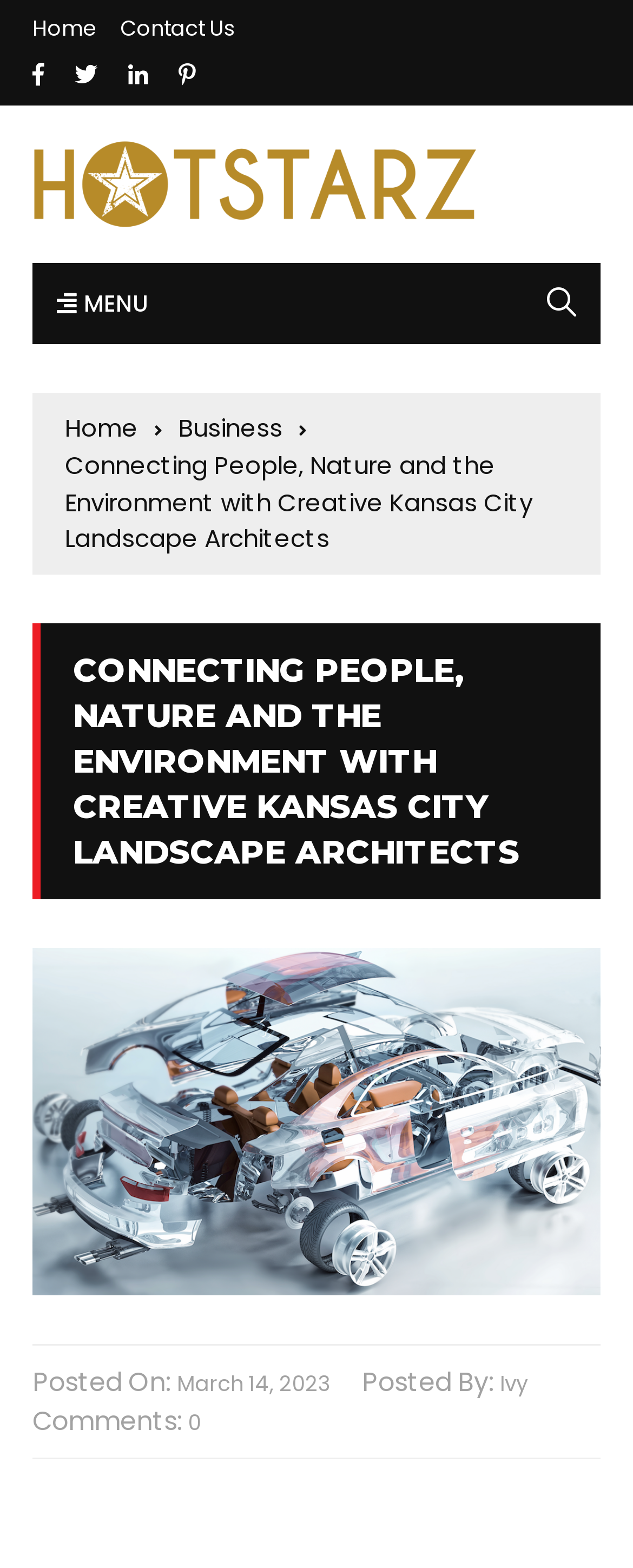Provide the bounding box coordinates of the HTML element this sentence describes: "Contact Us". The bounding box coordinates consist of four float numbers between 0 and 1, i.e., [left, top, right, bottom].

[0.19, 0.011, 0.372, 0.025]